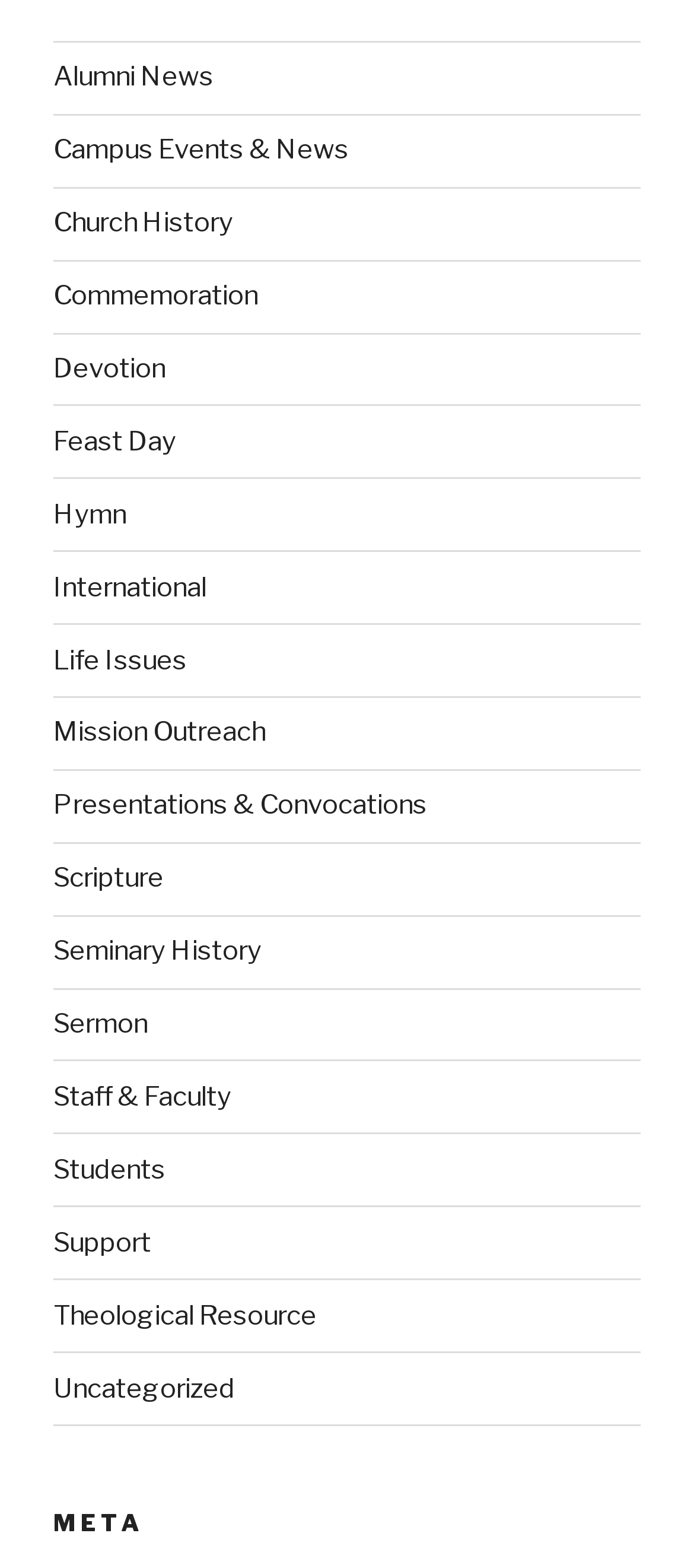Pinpoint the bounding box coordinates of the clickable element to carry out the following instruction: "check out Campus Events & News."

[0.077, 0.086, 0.503, 0.106]